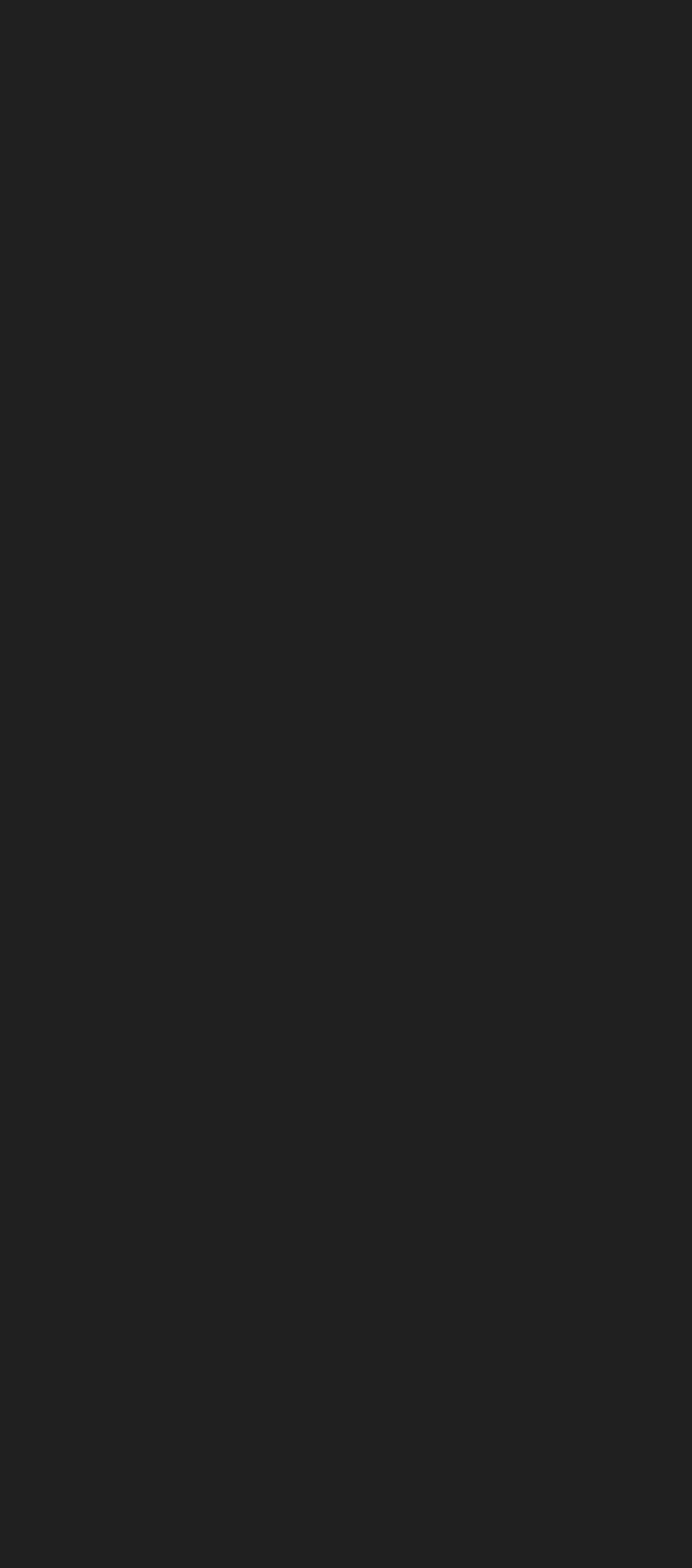Locate the bounding box coordinates of the element I should click to achieve the following instruction: "View the replies of the topic 'The Tyrants on the Field Orgoth group shot'".

[0.879, 0.349, 0.91, 0.371]